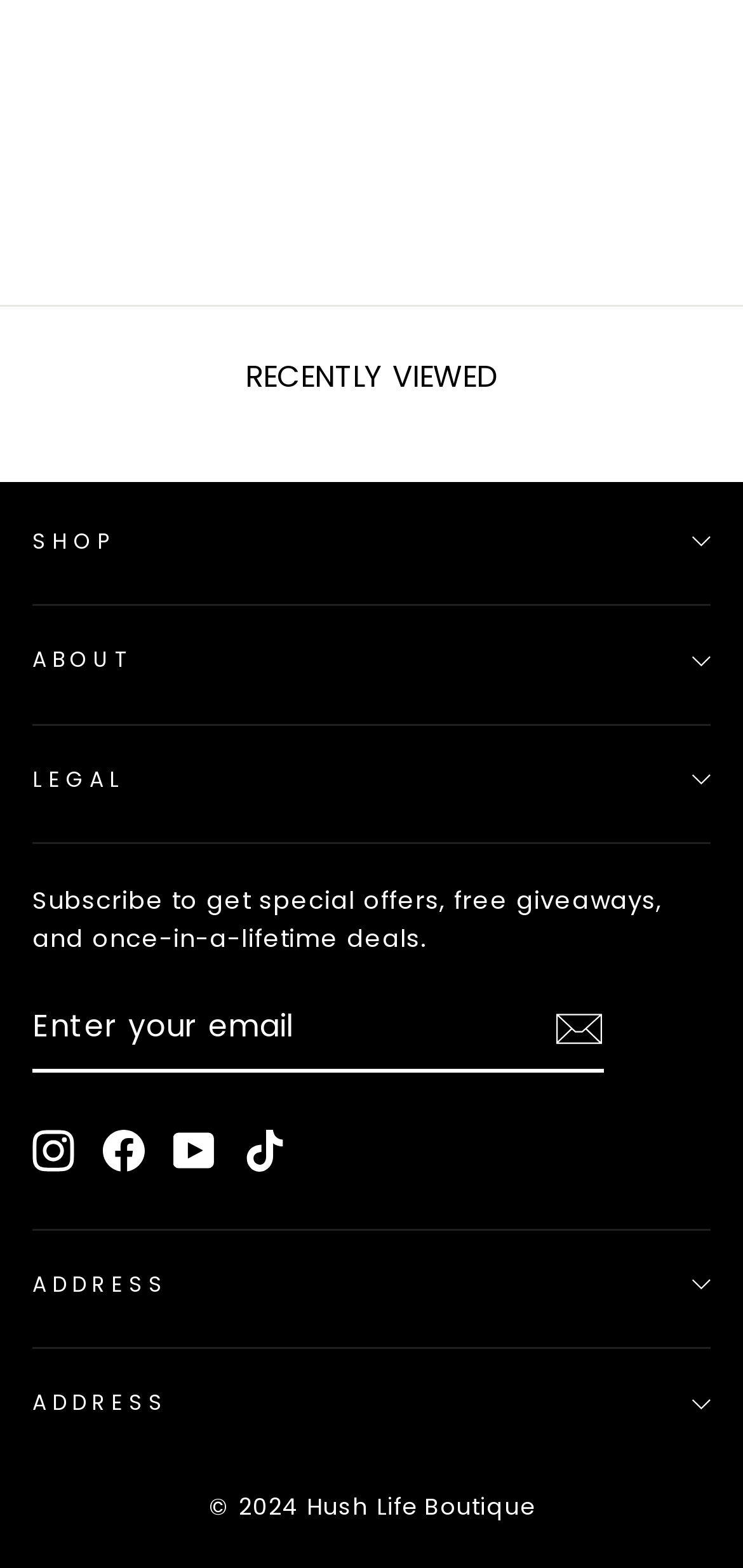Identify the bounding box for the described UI element. Provide the coordinates in (top-left x, top-left y, bottom-right x, bottom-right y) format with values ranging from 0 to 1: name="contact[email]" placeholder="Enter your email"

[0.044, 0.628, 0.813, 0.684]